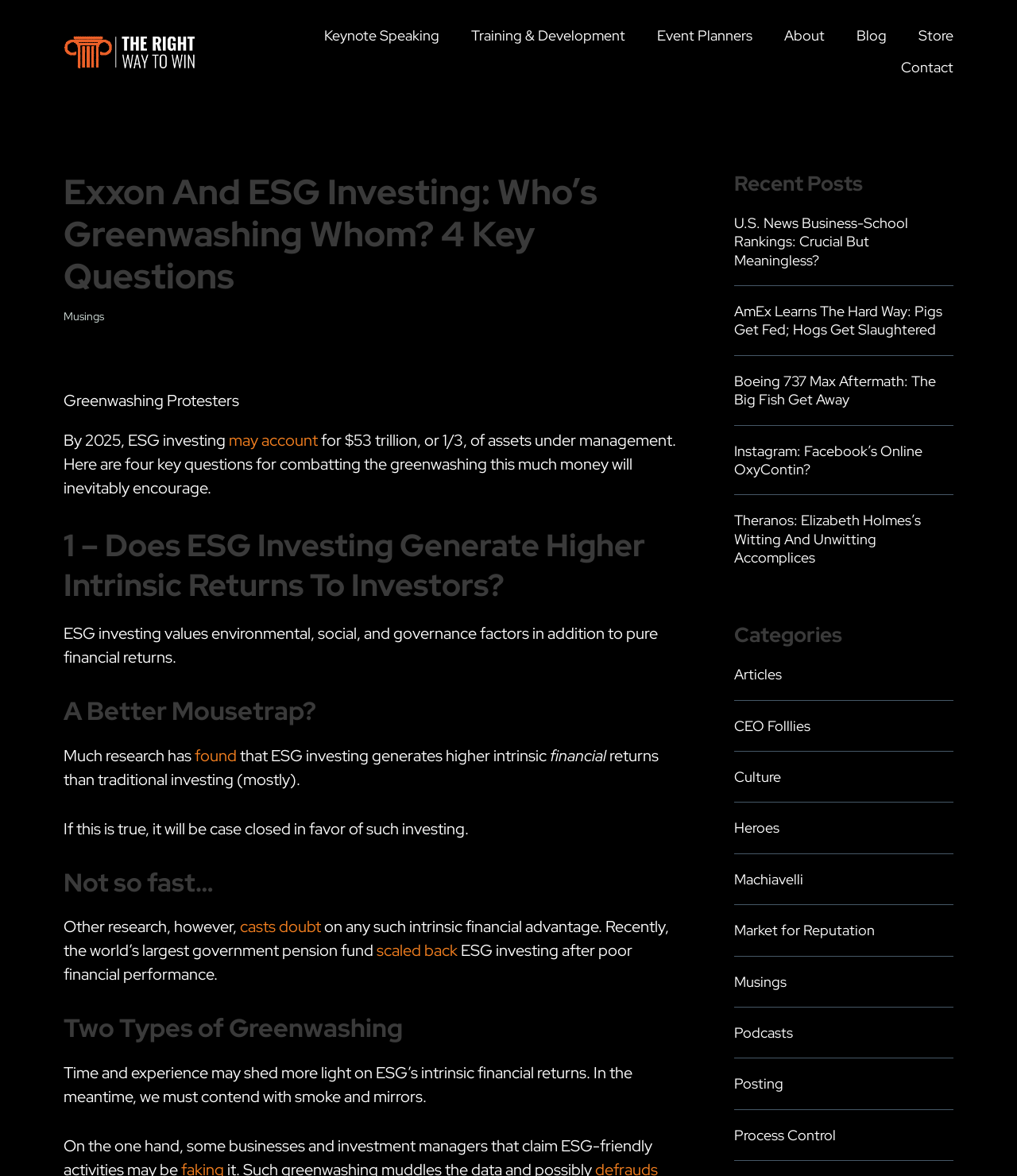Consider the image and give a detailed and elaborate answer to the question: 
What is the estimated value of assets under management by 2025?

According to the webpage content, by 2025, ESG investing is expected to account for $53 trillion, or 1/3, of assets under management.